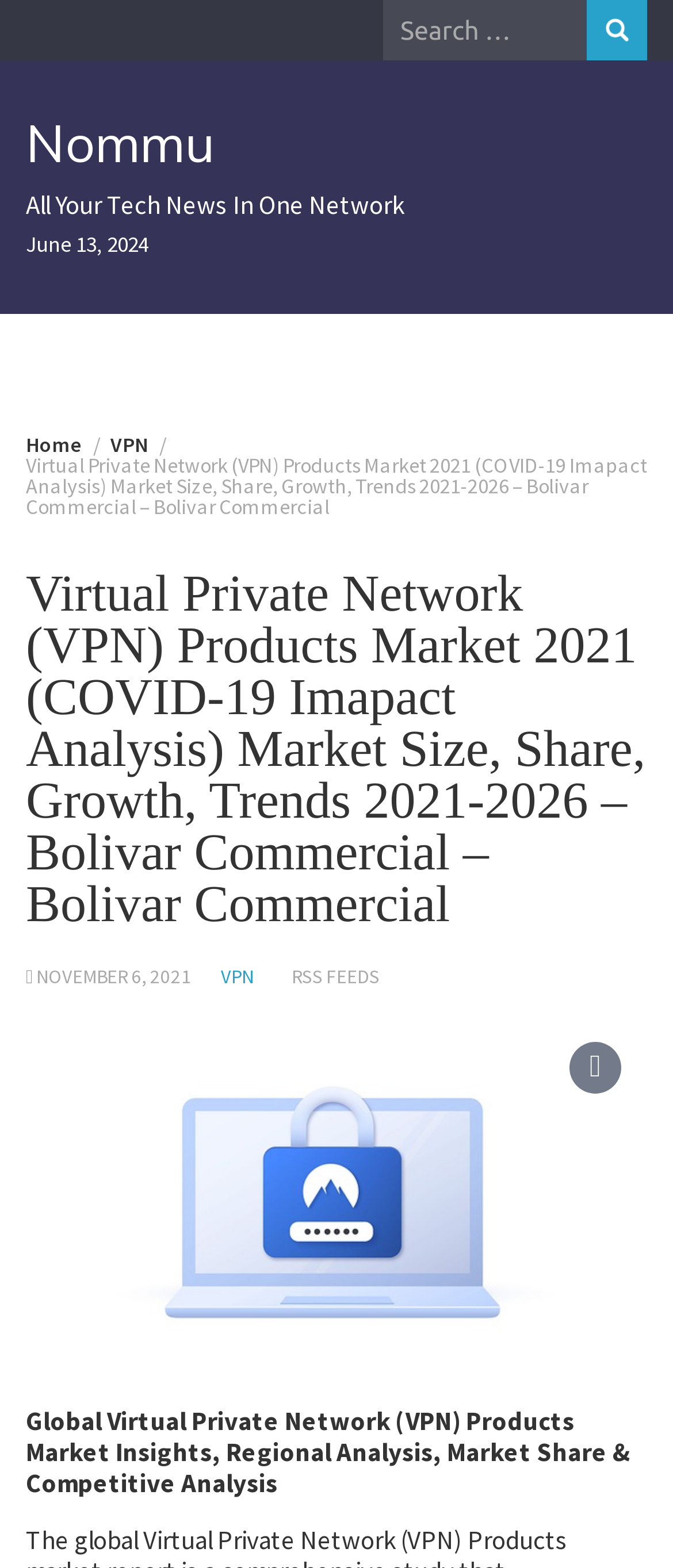Describe all the significant parts and information present on the webpage.

The webpage appears to be a market report or analysis page focused on the Virtual Private Network (VPN) Products market. At the top, there is a search bar with a "Search for:" label and a "Search" button to the right. Below the search bar, there are several links, including "Nommu", "Home", and "VPN", which seem to be navigation links. 

To the right of the navigation links, there is a heading that reads "Virtual Private Network (VPN) Products Market 2021 (COVID-19 Imapact Analysis) Market Size, Share, Growth, Trends 2021-2026 – Bolivar Commercial – Bolivar Commercial". This heading is likely the title of the report or analysis.

Below the heading, there are three links: "NOVEMBER 6, 2021", "VPN", and "RSS FEEDS". These links may be related to the report or analysis, possibly providing additional information or resources.

The main content of the page appears to be an image, which takes up most of the page. The image is accompanied by a figure caption that reads "Global Virtual Private Network (VPN) Products Market Insights, Regional Analysis, Market Share & Competitive Analysis". This caption suggests that the image is related to the VPN products market and provides insights into the market.

Overall, the webpage seems to be a report or analysis page focused on the VPN products market, providing insights and information on the market size, share, growth, and trends.